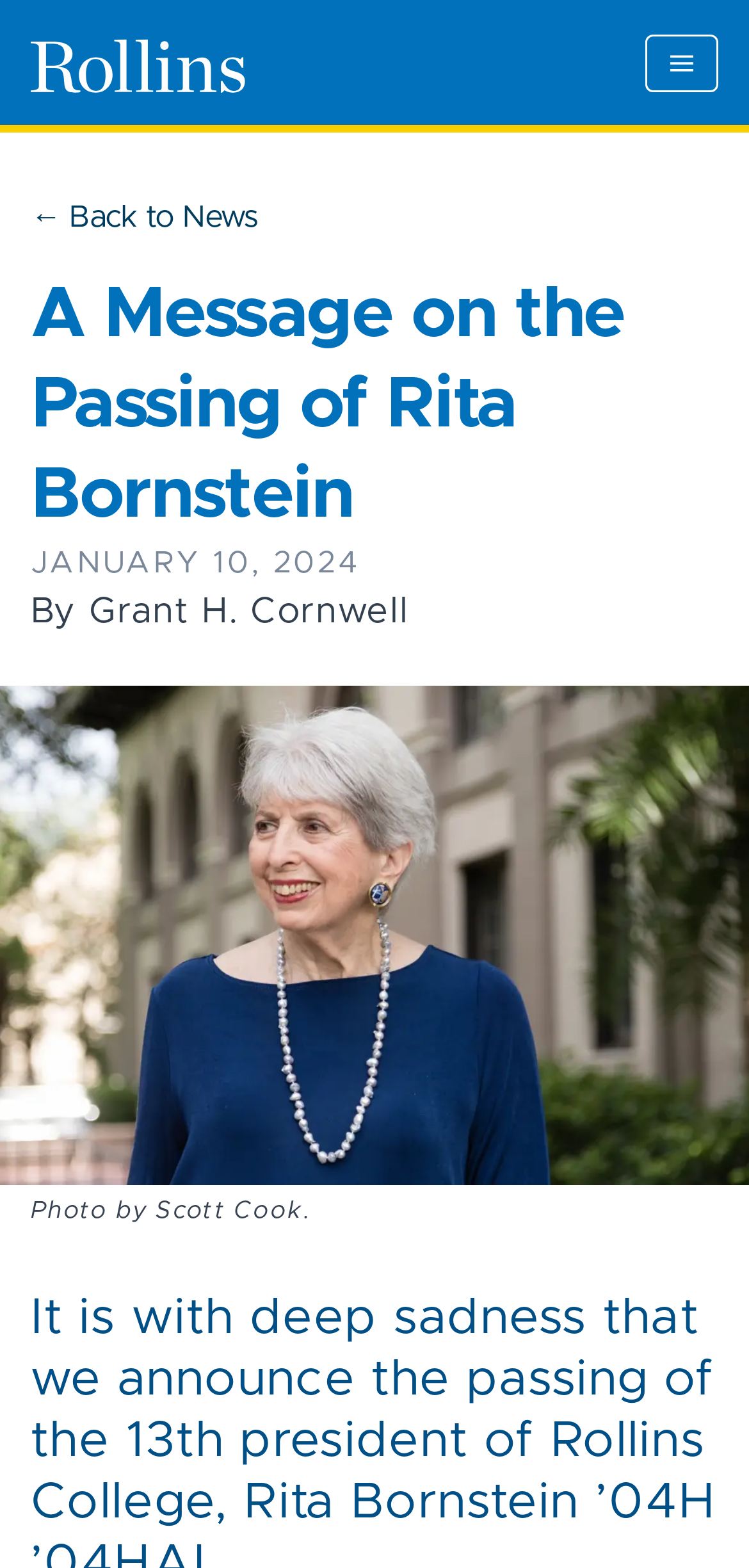Based on the element description: "Menu", identify the bounding box coordinates for this UI element. The coordinates must be four float numbers between 0 and 1, listed as [left, top, right, bottom].

[0.862, 0.021, 0.959, 0.058]